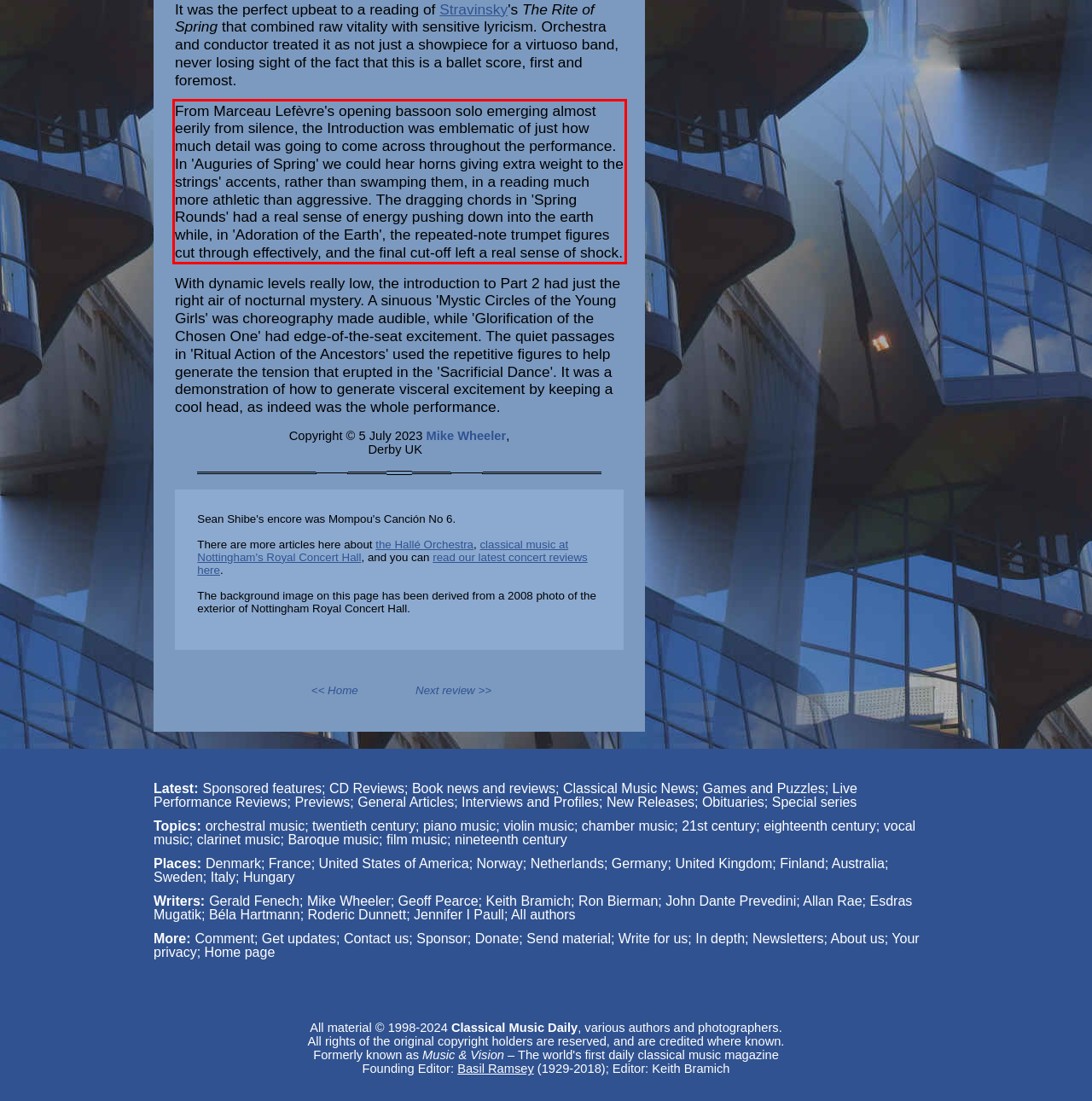With the given screenshot of a webpage, locate the red rectangle bounding box and extract the text content using OCR.

From Marceau Lefèvre's opening bassoon solo emerging almost eerily from silence, the Introduction was emblematic of just how much detail was going to come across throughout the performance. In 'Auguries of Spring' we could hear horns giving extra weight to the strings' accents, rather than swamping them, in a reading much more athletic than aggressive. The dragging chords in 'Spring Rounds' had a real sense of energy pushing down into the earth while, in 'Adoration of the Earth', the repeated-note trumpet figures cut through effectively, and the final cut-off left a real sense of shock.